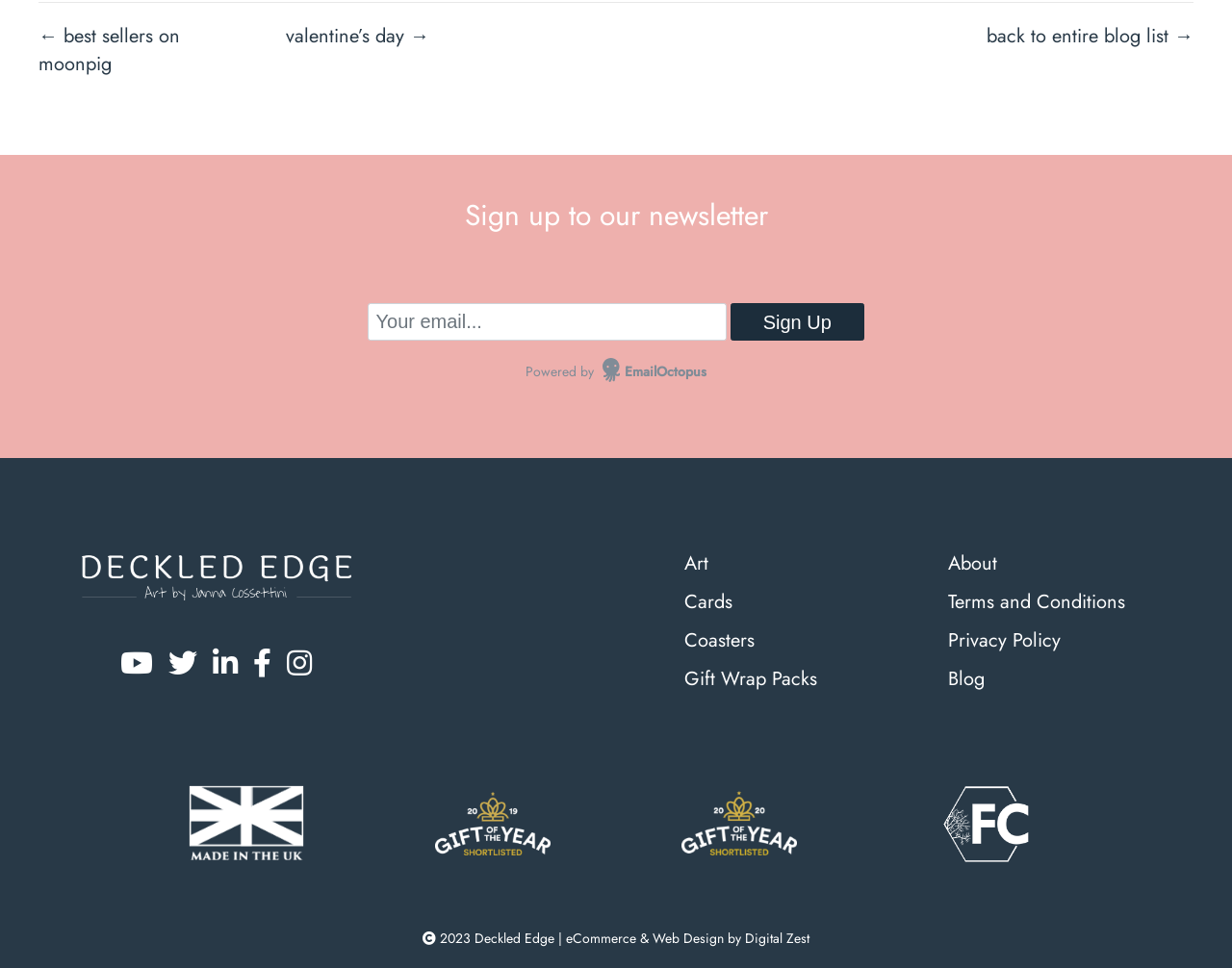Please pinpoint the bounding box coordinates for the region I should click to adhere to this instruction: "Go to the 'Art' page".

[0.544, 0.563, 0.727, 0.602]